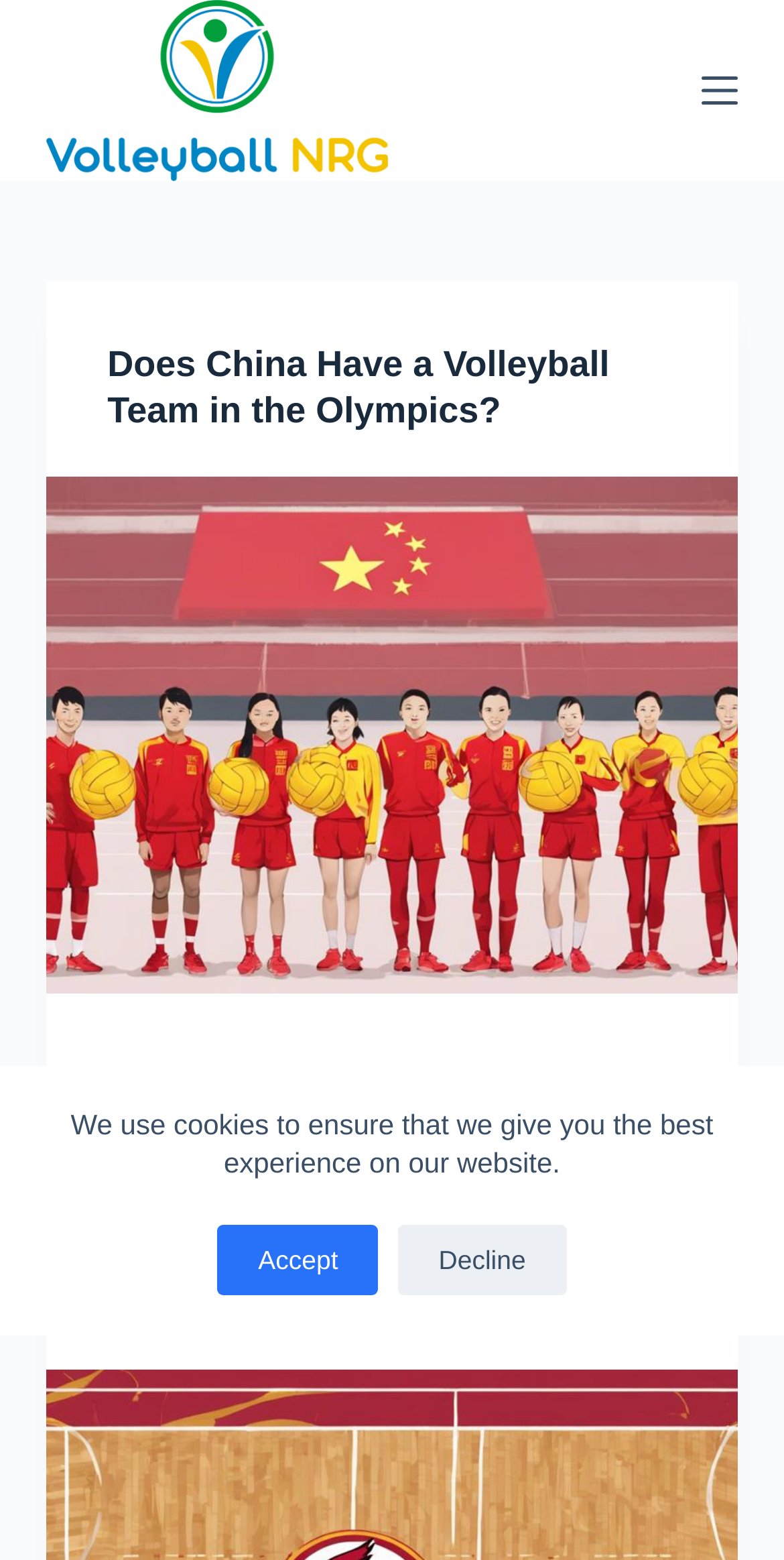Please answer the following question using a single word or phrase: 
What sport is featured on this website?

Volleyball